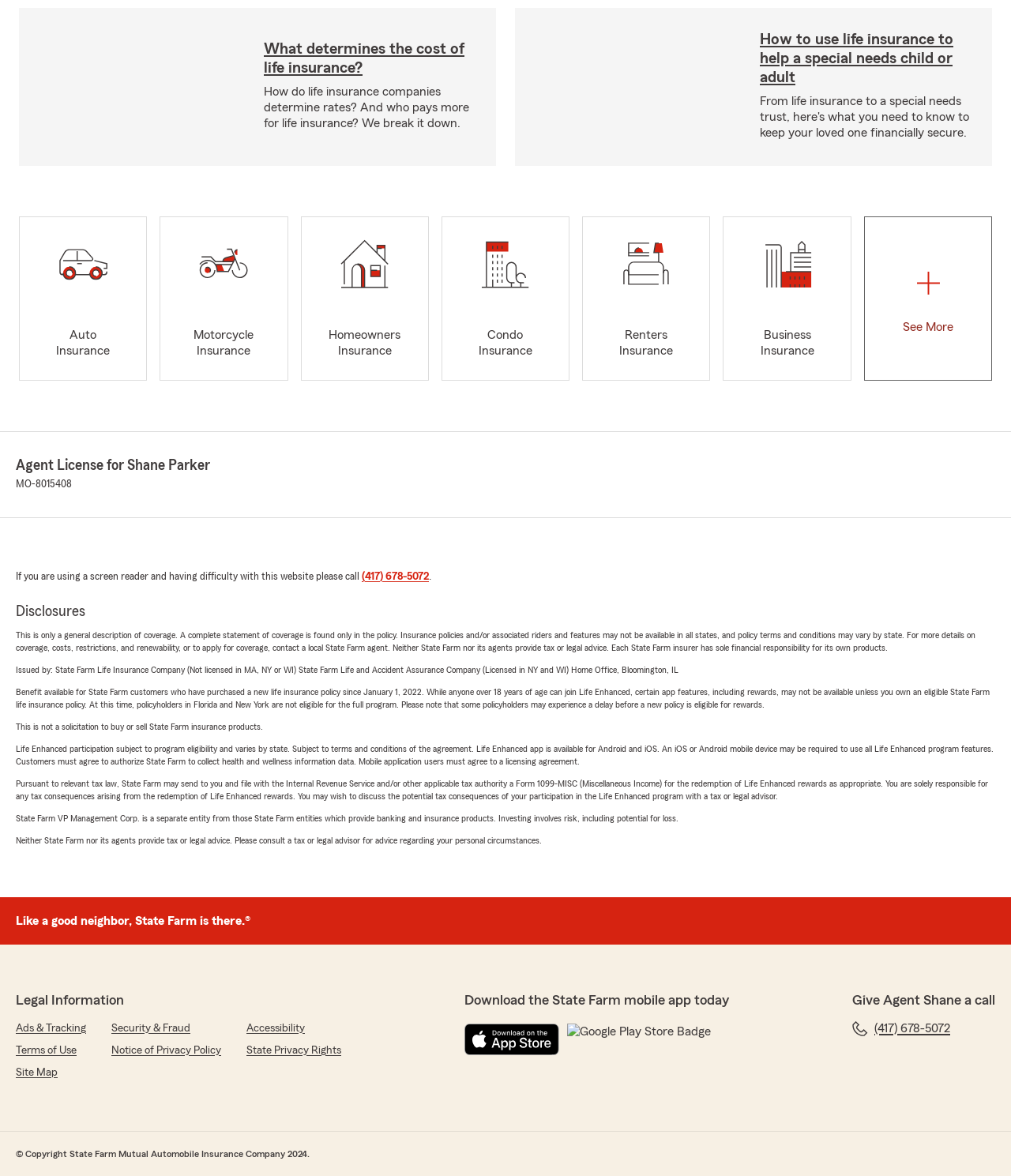What determines the cost of life insurance?
Using the image, answer in one word or phrase.

Rates